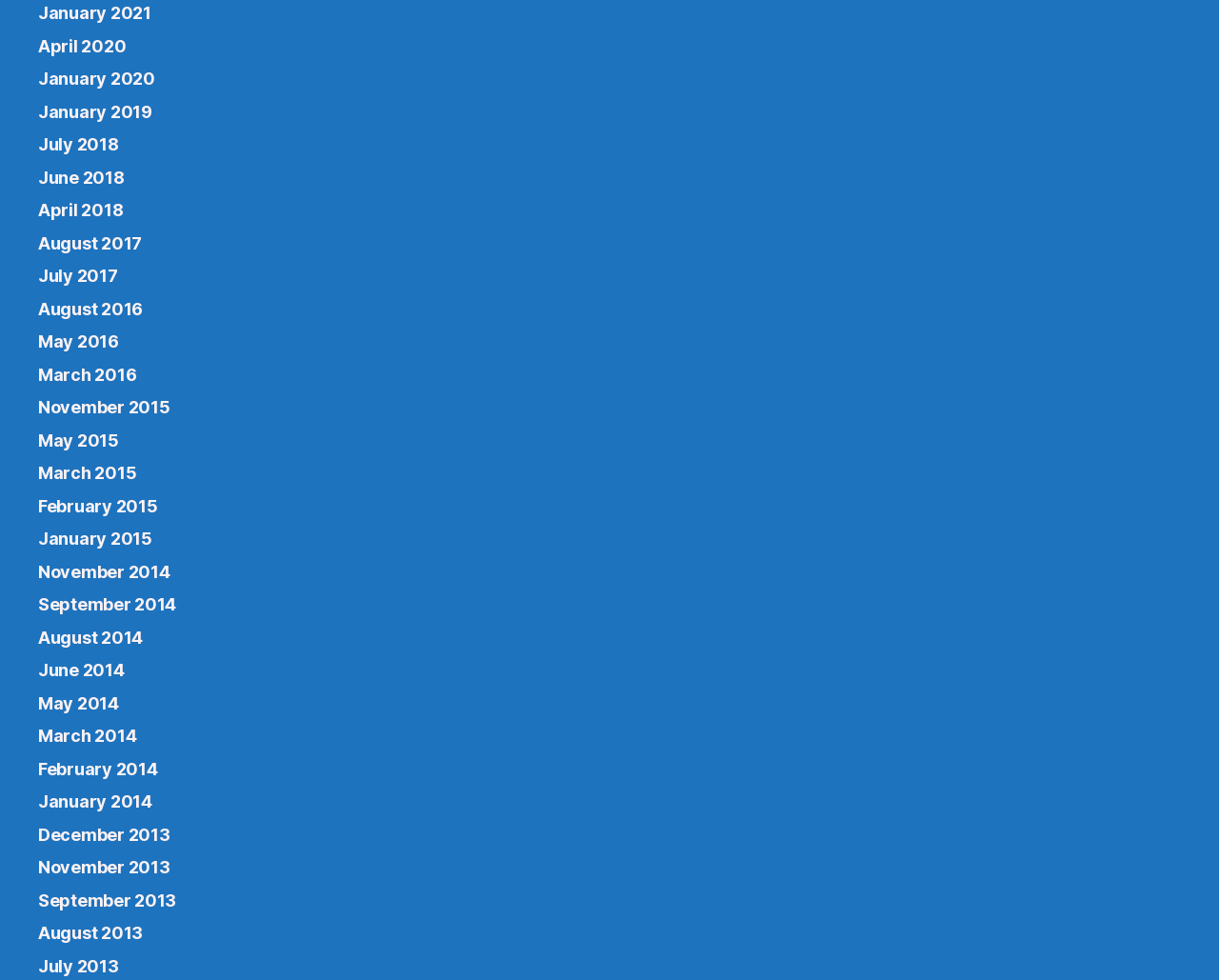Determine the bounding box coordinates for the element that should be clicked to follow this instruction: "View November 2022". The coordinates should be given as four float numbers between 0 and 1, in the format [left, top, right, bottom].

[0.031, 0.018, 0.157, 0.042]